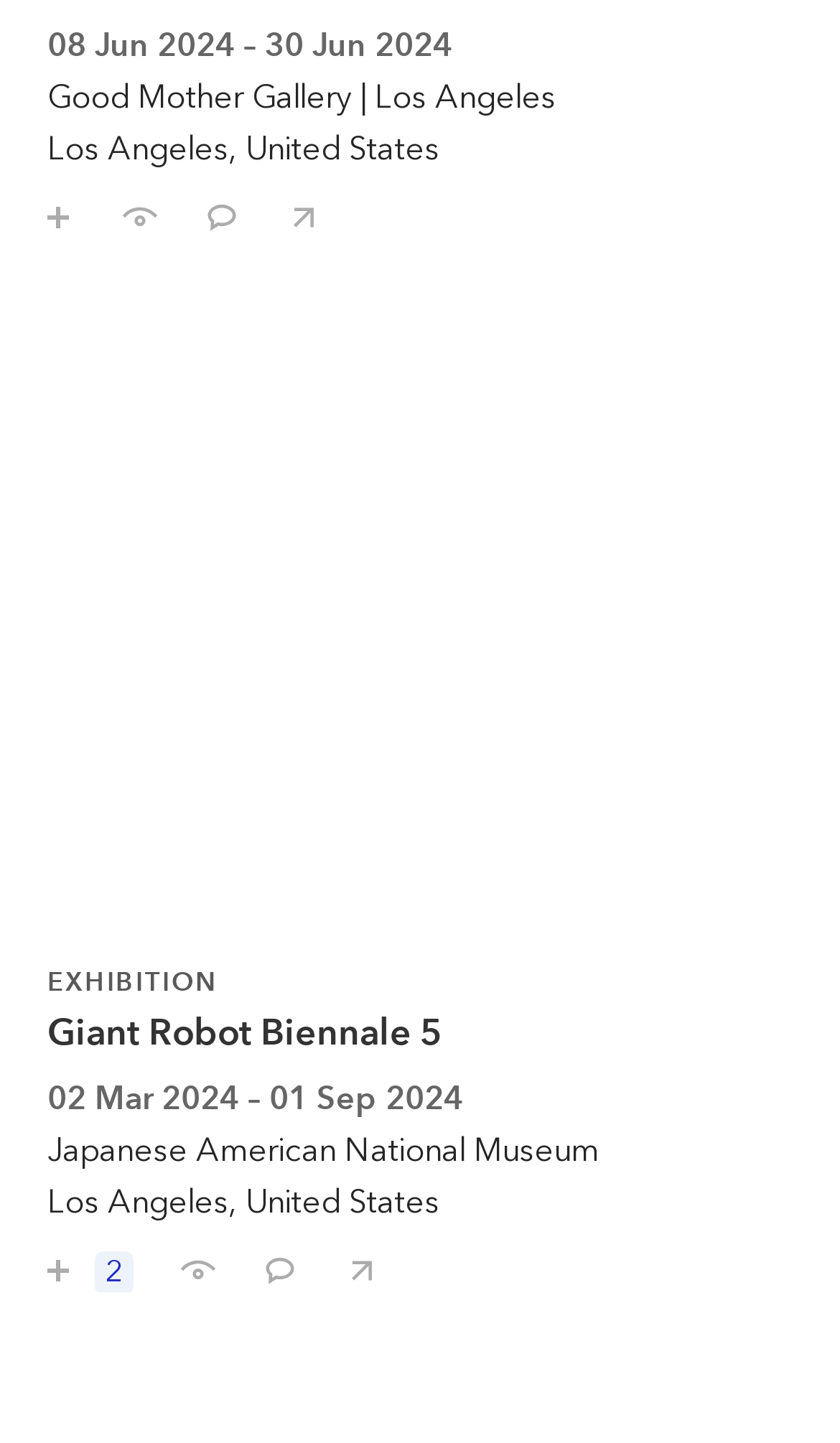Using the information shown in the image, answer the question with as much detail as possible: What is the location of the Giant Robot Biennale 5 exhibition?

I found the link 'Giant Robot Biennale 5 EXHIBITION Giant Robot Biennale 5 02 Mar 2024 – 01 Sep 2024 Japanese American National Museum Los Angeles, United States' which mentions the location of the exhibition as Los Angeles, United States.